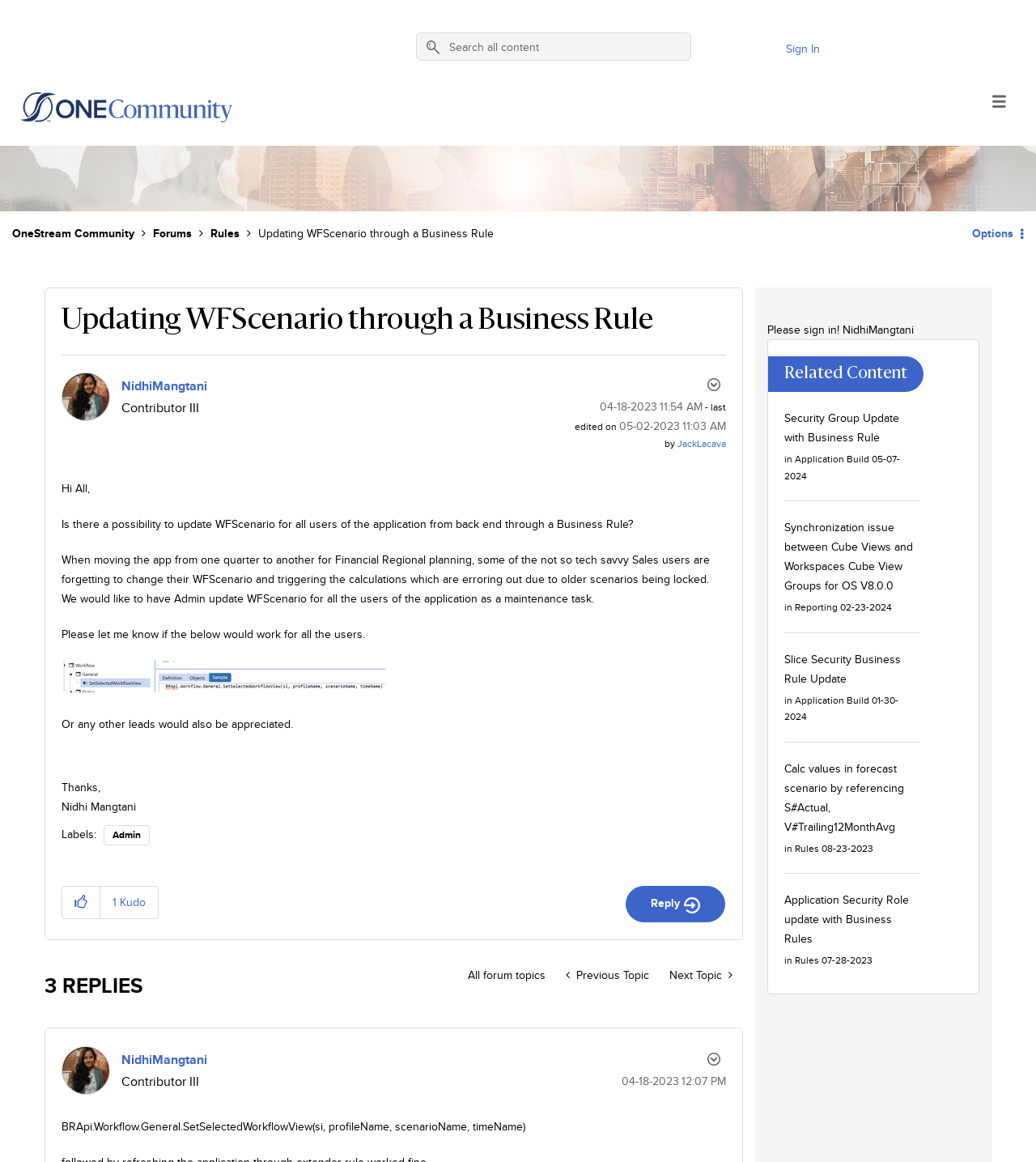Respond to the following question using a concise word or phrase: 
What is the name of the community?

OneStream Community